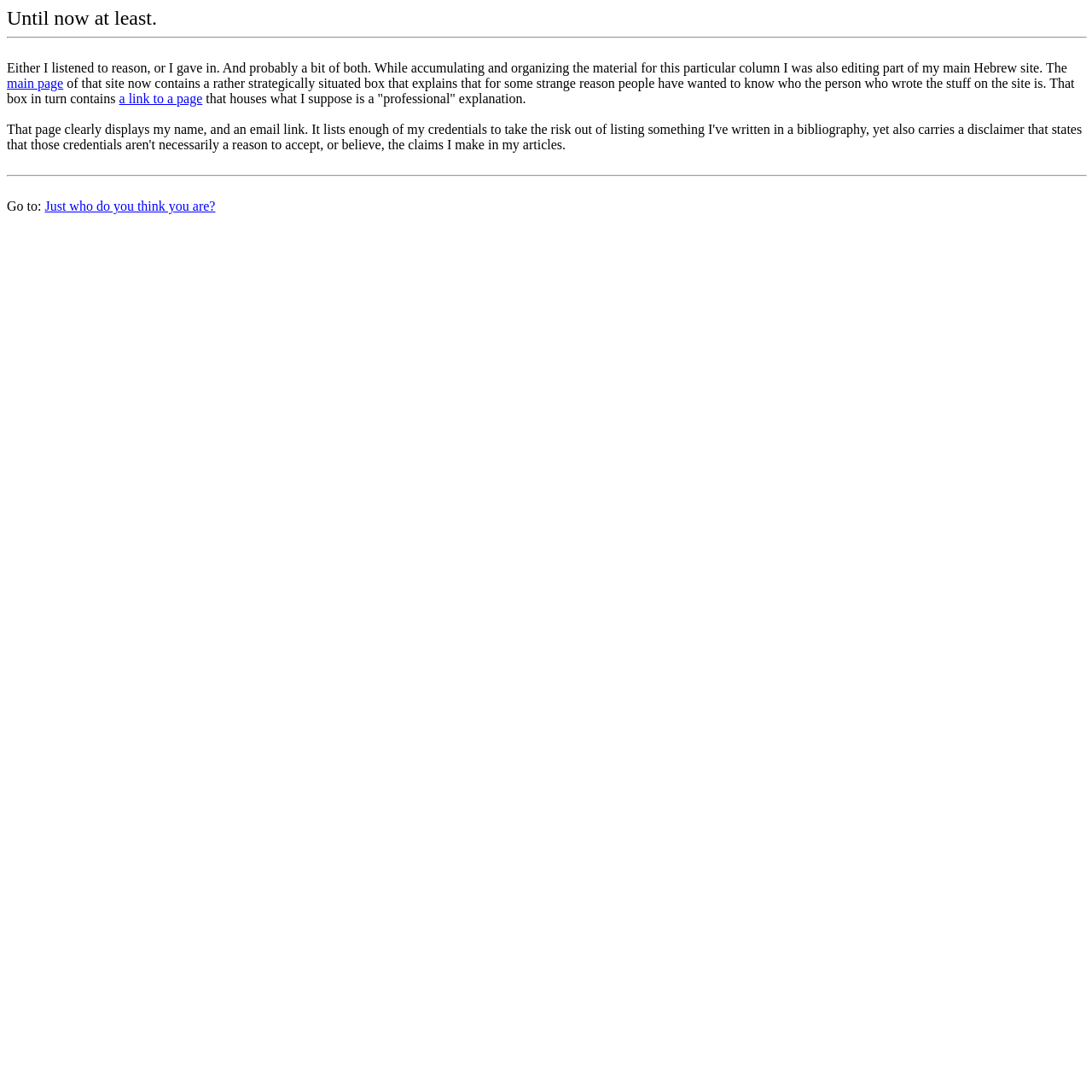What is the topic of the column being written?
Based on the visual, give a brief answer using one word or a short phrase.

The author's identity